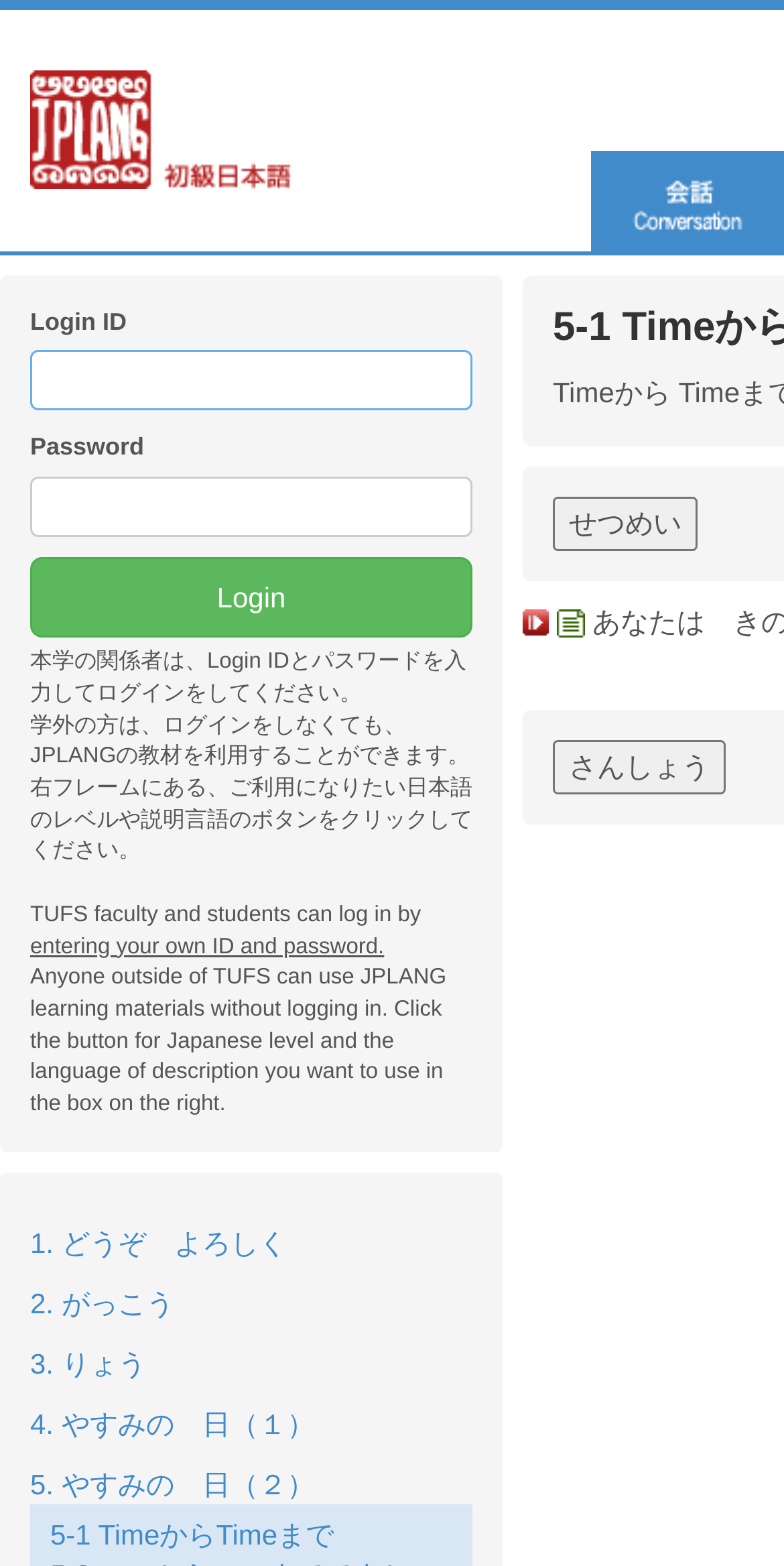What is the language of the initial link?
From the image, provide a succinct answer in one word or a short phrase.

Japanese